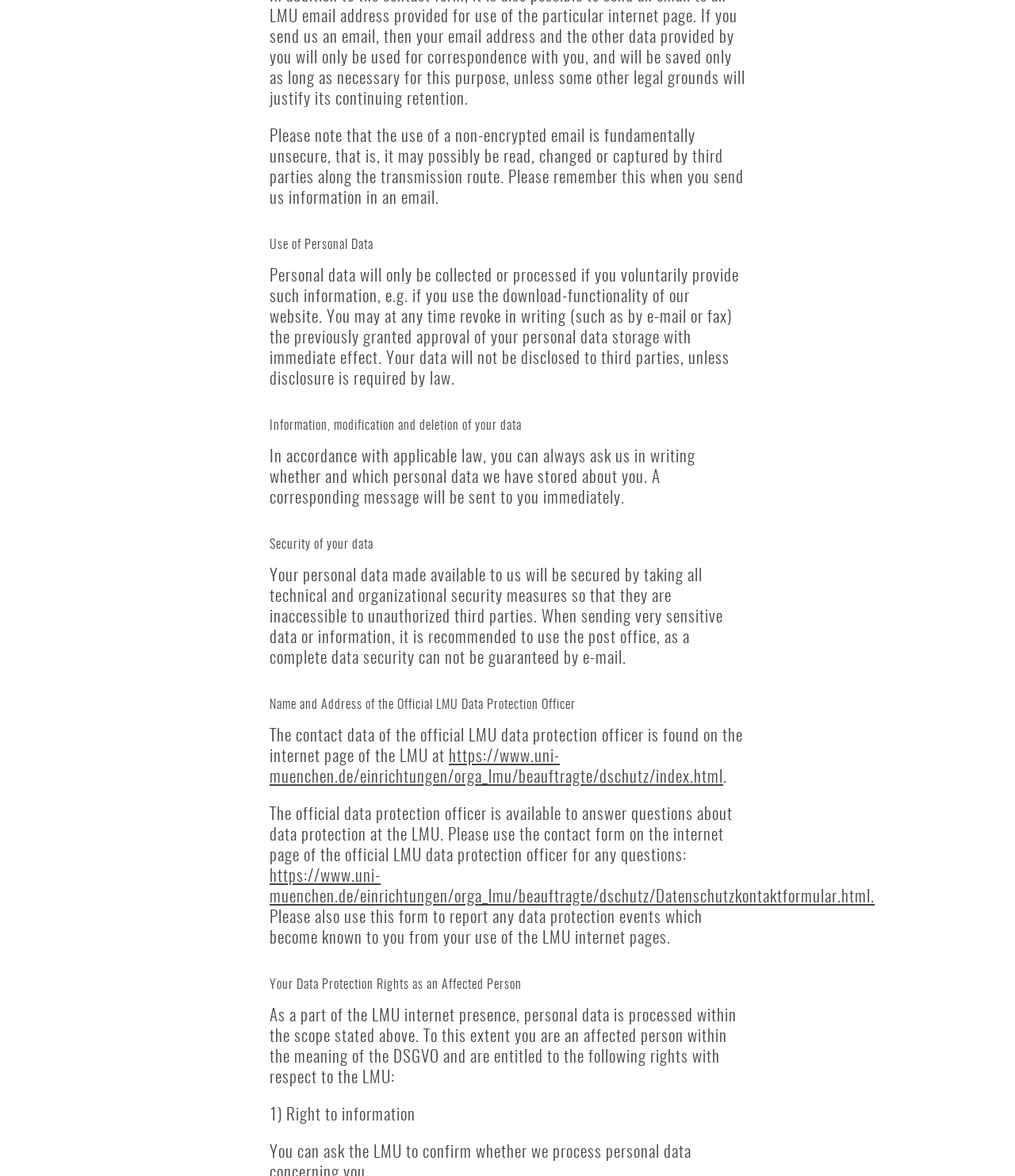Bounding box coordinates are to be given in the format (top-left x, top-left y, bottom-right x, bottom-right y). All values must be floating point numbers between 0 and 1. Provide the bounding box coordinate for the UI element described as: https://www.uni-muenchen.de/einrichtungen/orga_lmu/beauftragte/dschutz/Datenschutzkontaktformular.html.

[0.266, 0.738, 0.862, 0.77]